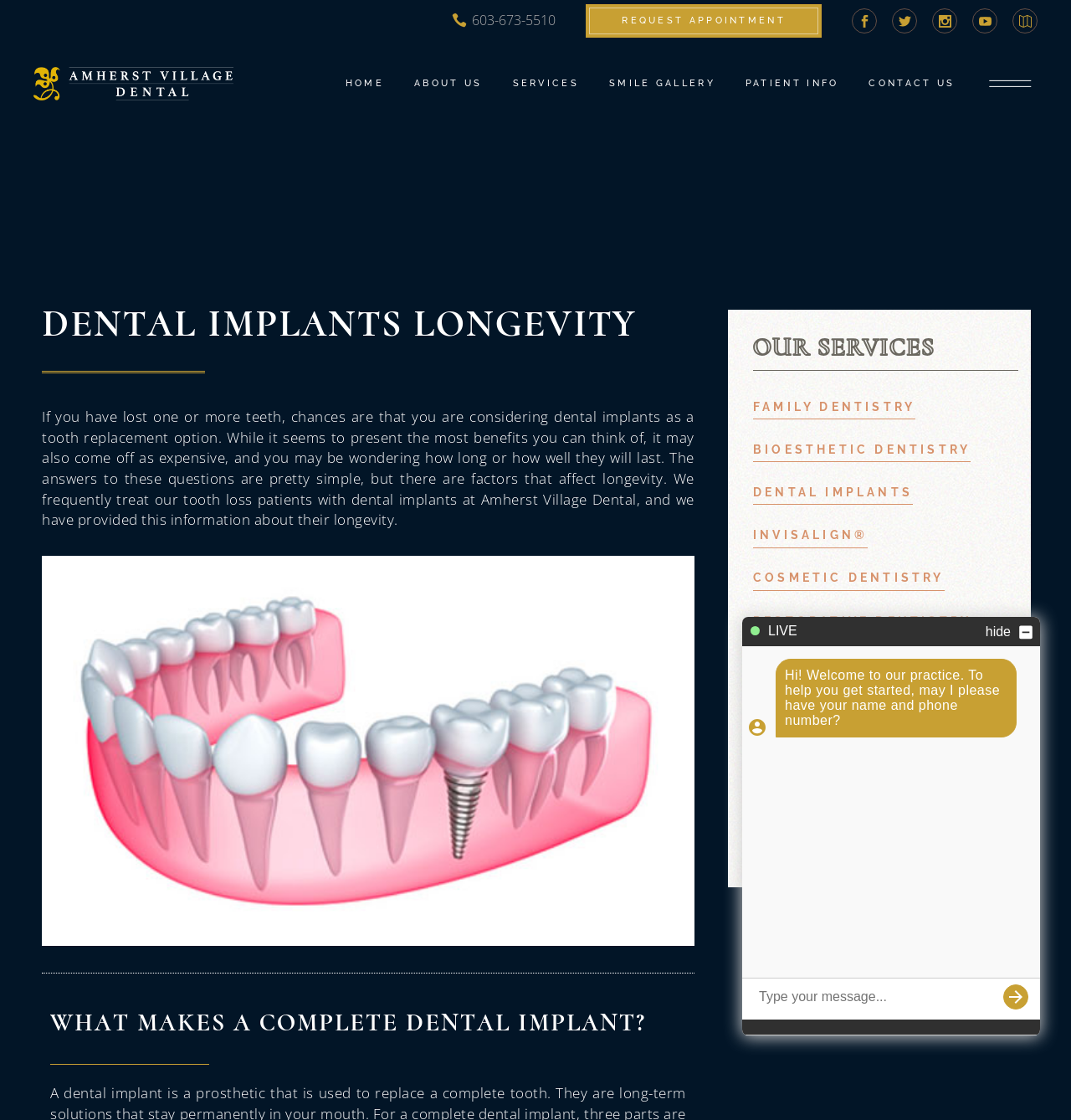Identify the bounding box coordinates of the element to click to follow this instruction: 'Call the phone number'. Ensure the coordinates are four float values between 0 and 1, provided as [left, top, right, bottom].

[0.422, 0.011, 0.519, 0.025]